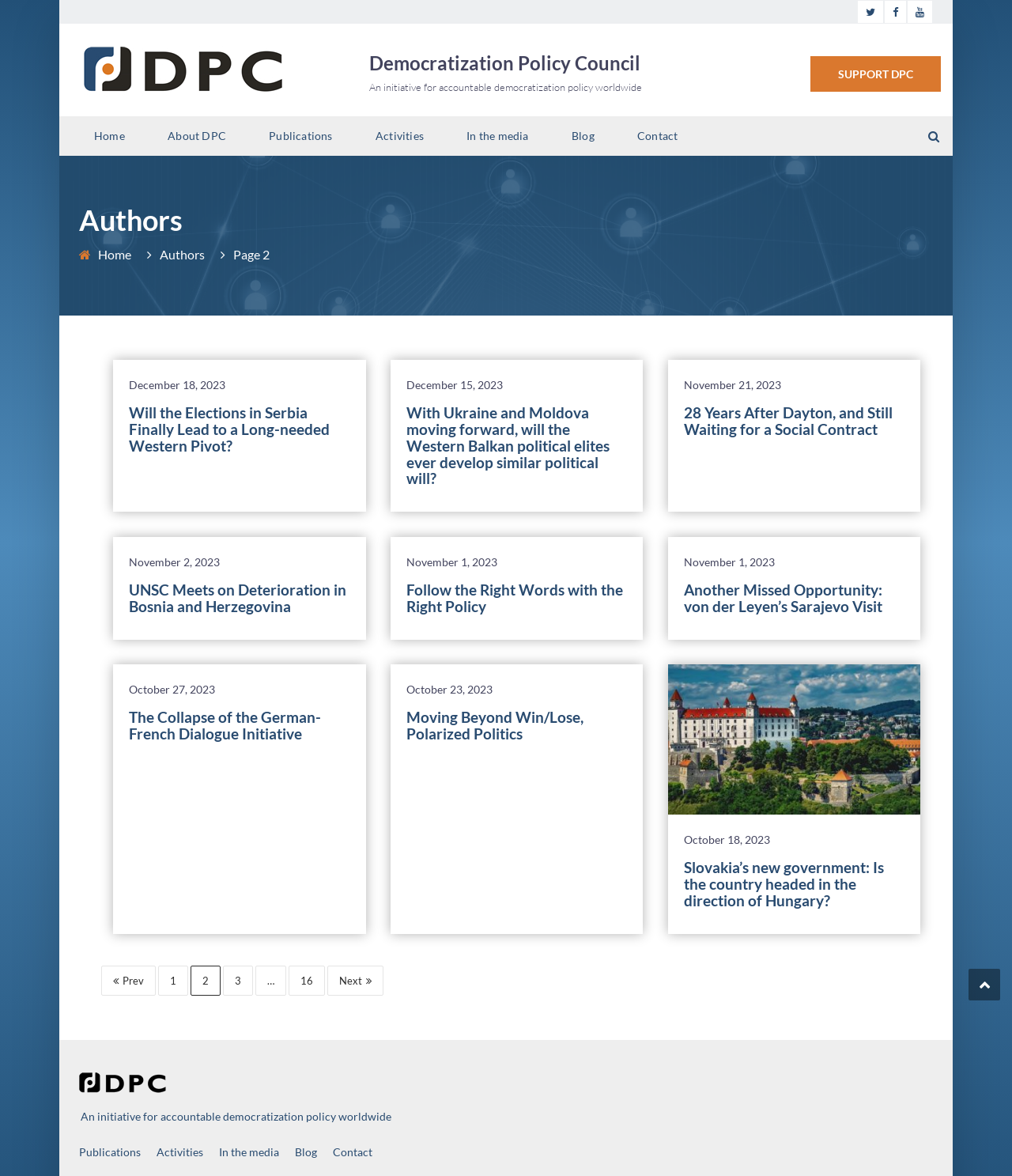Generate a comprehensive caption for the webpage you are viewing.

The webpage is about the Democratization Policy Council, an initiative for accountable democratization policy worldwide. At the top, there is a layout table with three links on the right side, representing social media icons. Below this, there is a logo of the Democratization Policy Council, accompanied by a link to the organization's name.

The main navigation menu is located below the logo, with links to "Home", "About DPC", "Publications", "Activities", "In the media", "Blog", and "Contact". On the right side of the navigation menu, there is a link to "SUPPORT DPC".

The main content of the webpage is divided into three columns, with each column containing multiple articles. Each article has a heading, a link to the article's title, and a link to the publication date. The articles are arranged in a chronological order, with the most recent ones at the top.

At the bottom of the webpage, there is a pagination section with links to previous and next pages, as well as links to specific page numbers. Below this, there is a footer section with links to "Publications", "Activities", "In the media", "Blog", and "Contact", as well as a brief description of the organization.

On the right side of the footer, there is a link to an unknown icon, represented by "\uf077".